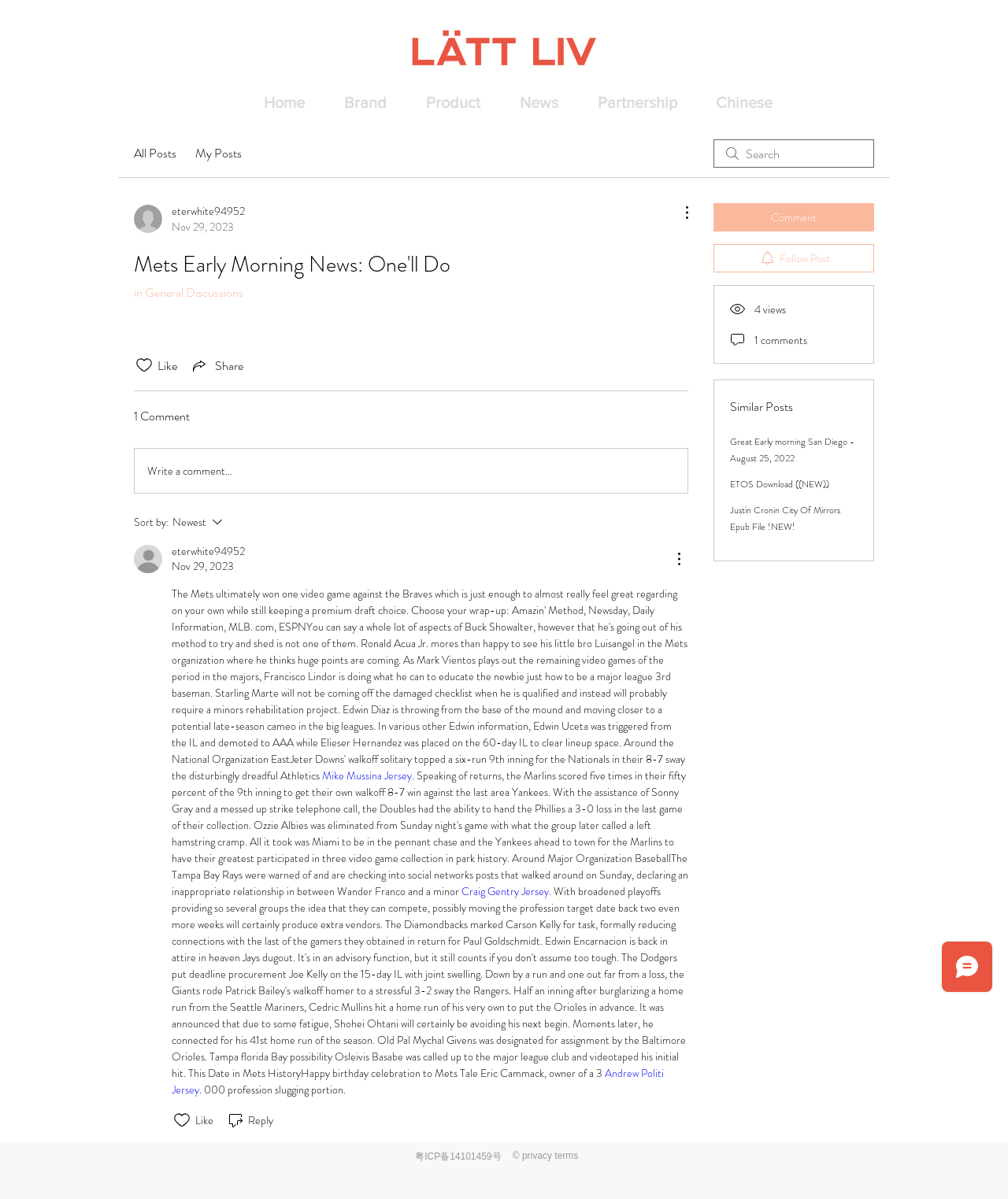Determine the bounding box coordinates for the clickable element to execute this instruction: "Sort comments by newest". Provide the coordinates as four float numbers between 0 and 1, i.e., [left, top, right, bottom].

[0.133, 0.427, 0.352, 0.443]